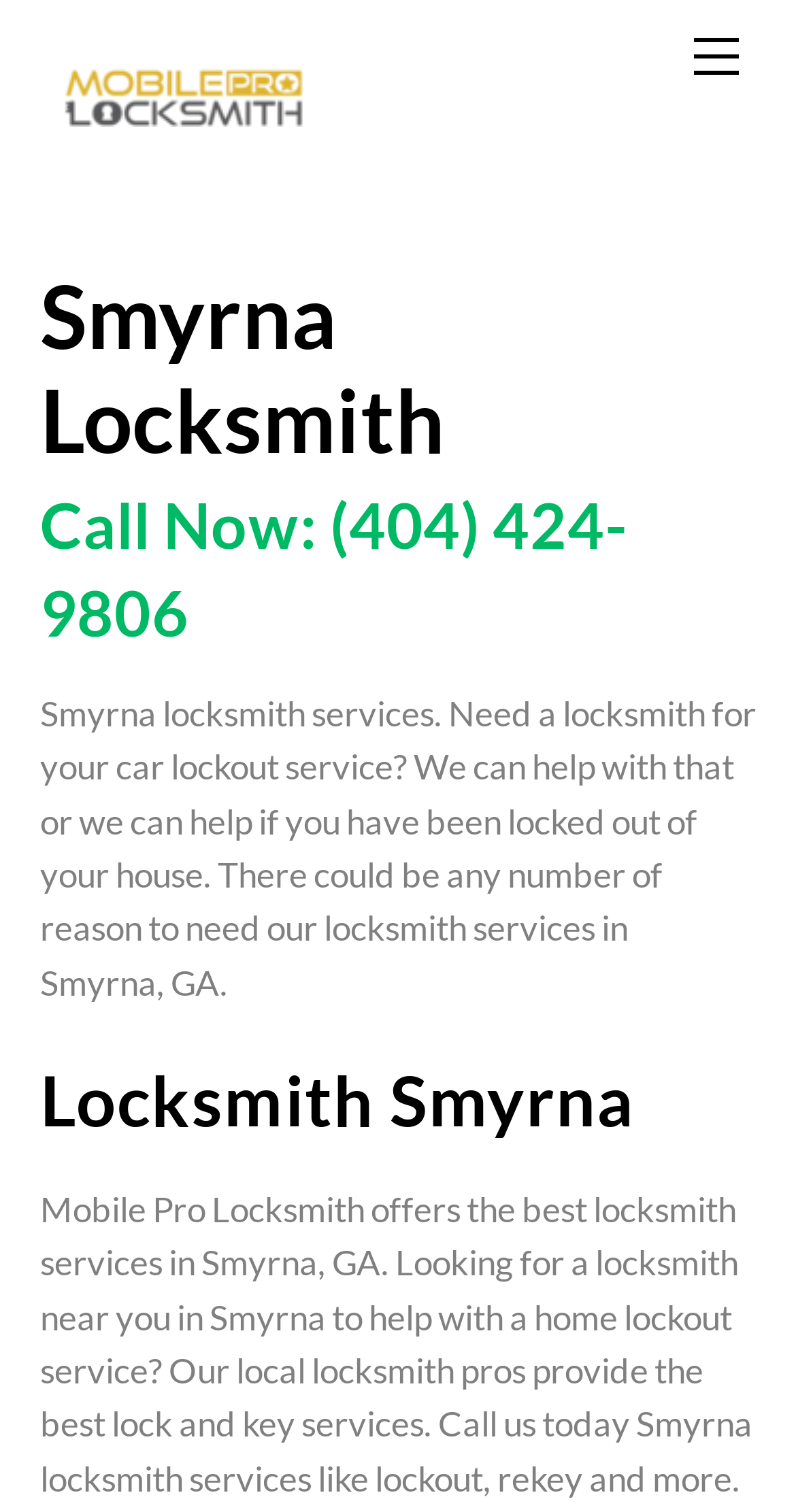Describe the webpage meticulously, covering all significant aspects.

The webpage is about Smyrna Locksmith Services provided by Mobile Pro Locksmith. At the top right corner, there is a "Menu" link. On the top left, there is a link to "Mobile Pro Locksmith" accompanied by an image with the same name. Below the image, there are three headings: "Smyrna Locksmith", "Call Now: (404) 424-9806", and "Locksmith Smyrna". The "Call Now" heading has a link with the same text and phone number.

Below the headings, there is a paragraph of text describing the locksmith services offered, including car lockout services and house lockout services. Following this, there is another paragraph of text explaining that Mobile Pro Locksmith provides the best locksmith services in Smyrna, GA, including lockout, rekey, and more. At the bottom right corner, there is a "Back To Top" link.